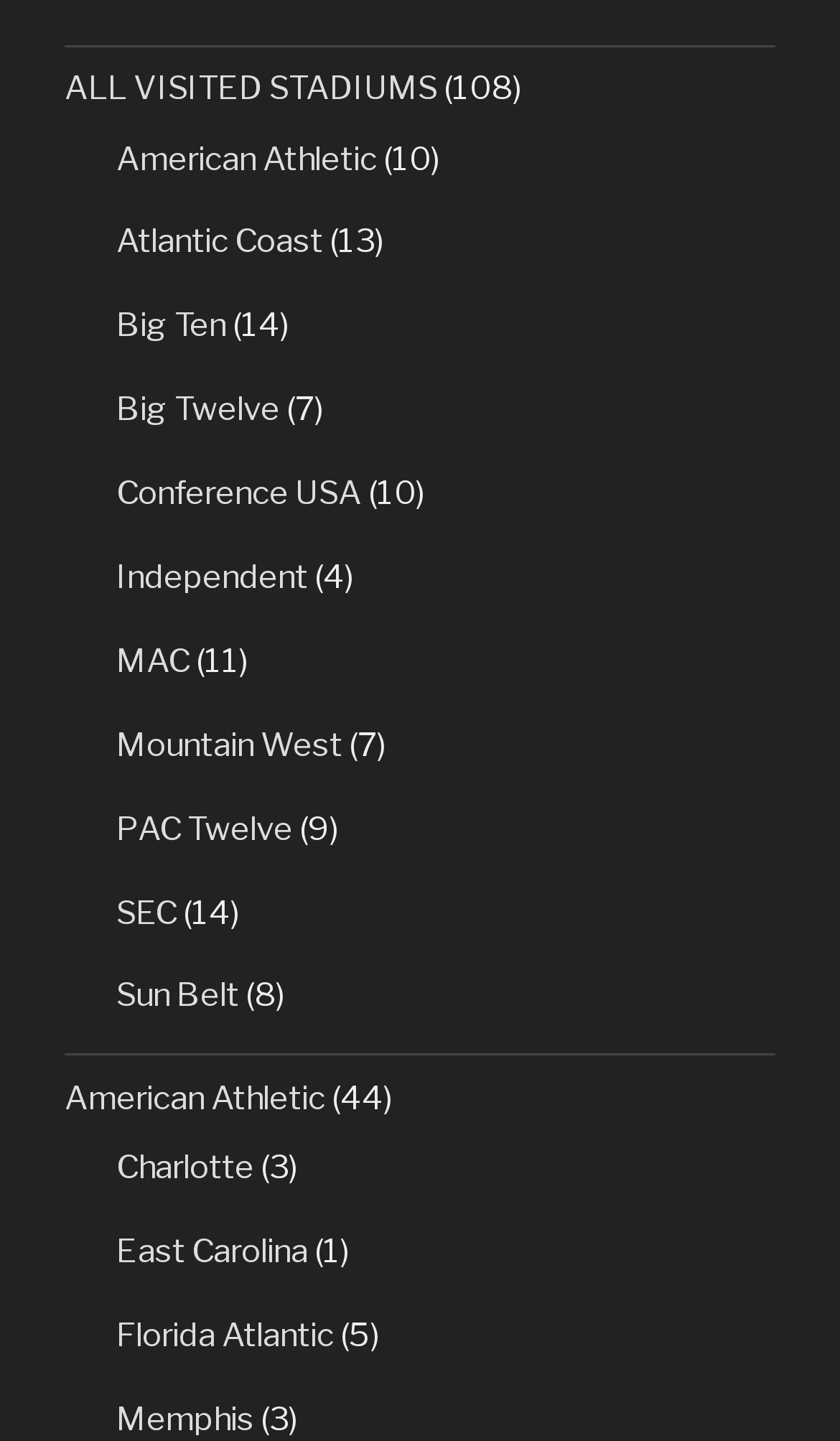Identify the bounding box for the UI element that is described as follows: "Independent".

[0.138, 0.387, 0.367, 0.414]